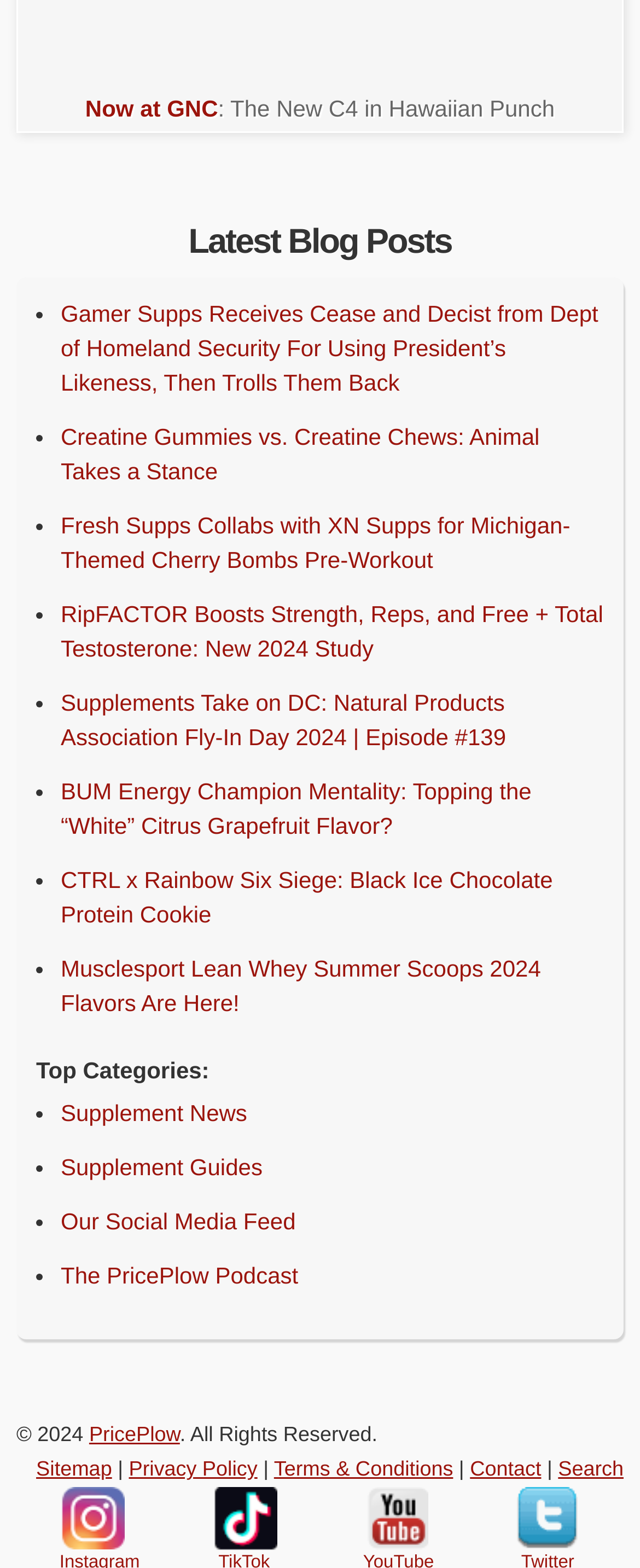Pinpoint the bounding box coordinates of the area that must be clicked to complete this instruction: "Follow PricePlow on Instagram".

[0.093, 0.948, 0.196, 0.988]